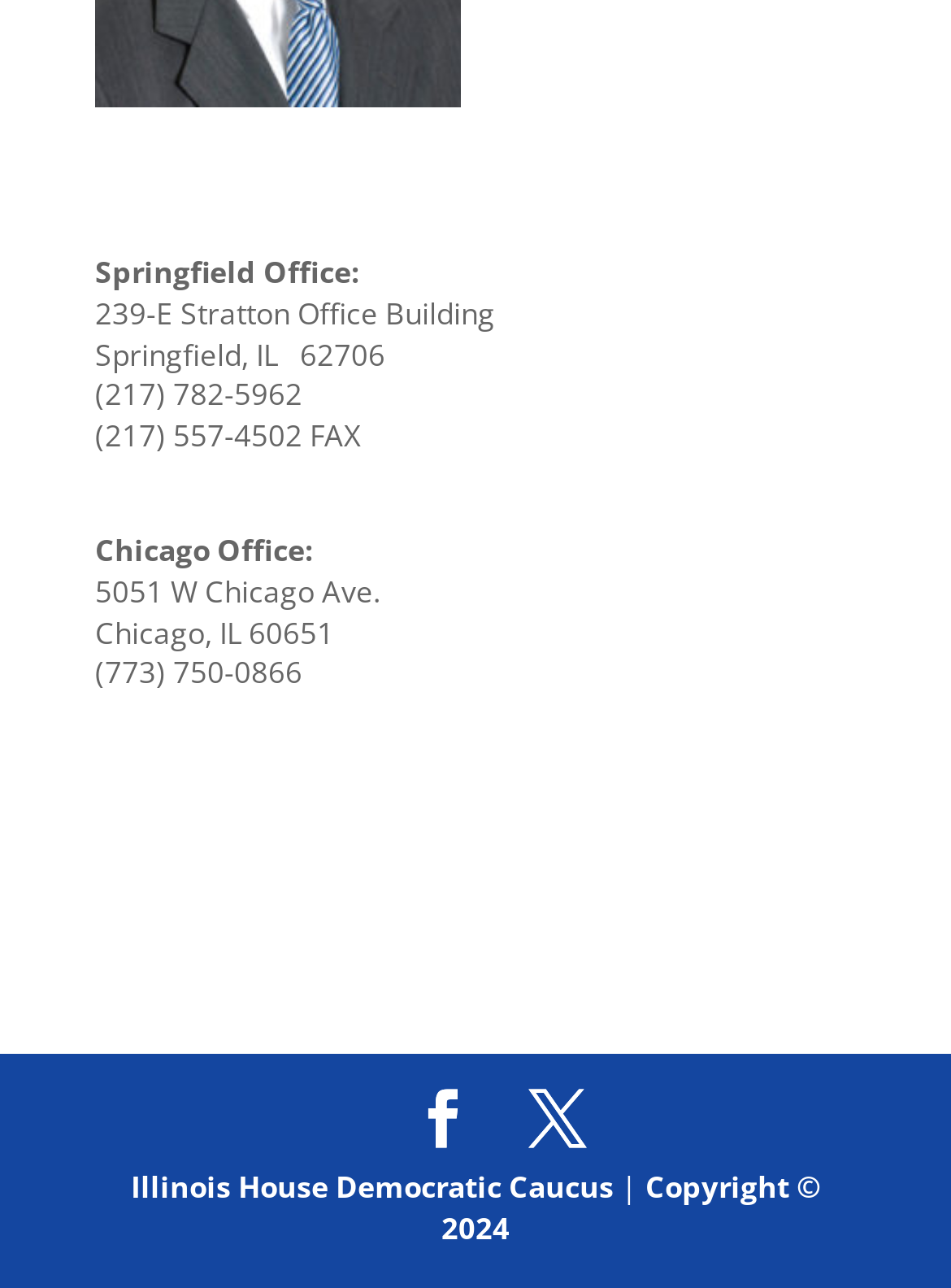Provide a short answer to the following question with just one word or phrase: What is the copyright year listed on this webpage?

2024